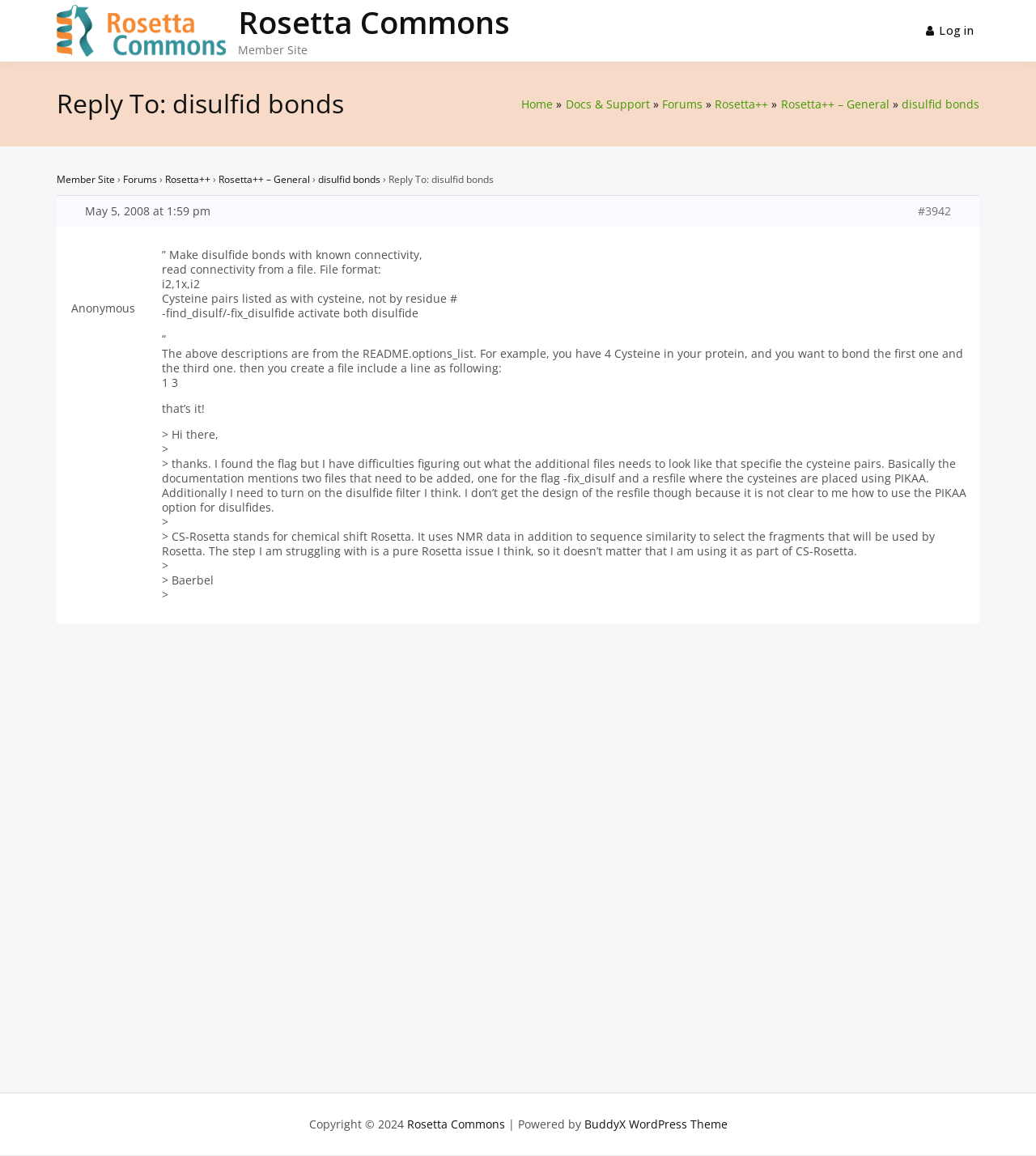Produce an elaborate caption capturing the essence of the webpage.

The webpage is titled "Rosetta Commons" and features a logo at the top left corner. Below the logo, there is a link to the "Rosetta Commons" website and a "Member Site" label. To the right of these elements, there is a main navigation menu with a "Log in" link.

The main content area is divided into two sections. The top section contains a heading "Reply To: disulfid bonds" and a breadcrumb navigation menu with links to "Home", "Docs & Support", "Forums", "Rosetta++", and "Rosetta++ – General". Below the breadcrumb menu, there is a link to "disulfid bonds".

The main content section is dominated by a forum discussion thread. The thread starts with a post titled "Reply To: disulfid bonds" and includes several responses from users. The posts contain text and some formatting, with quotes and code snippets. The discussion appears to be about using Rosetta++ to create disulfide bonds in a protein.

At the bottom of the page, there is a footer section with copyright information, a link to "Rosetta Commons", and a credit to the "BuddyX WordPress Theme".